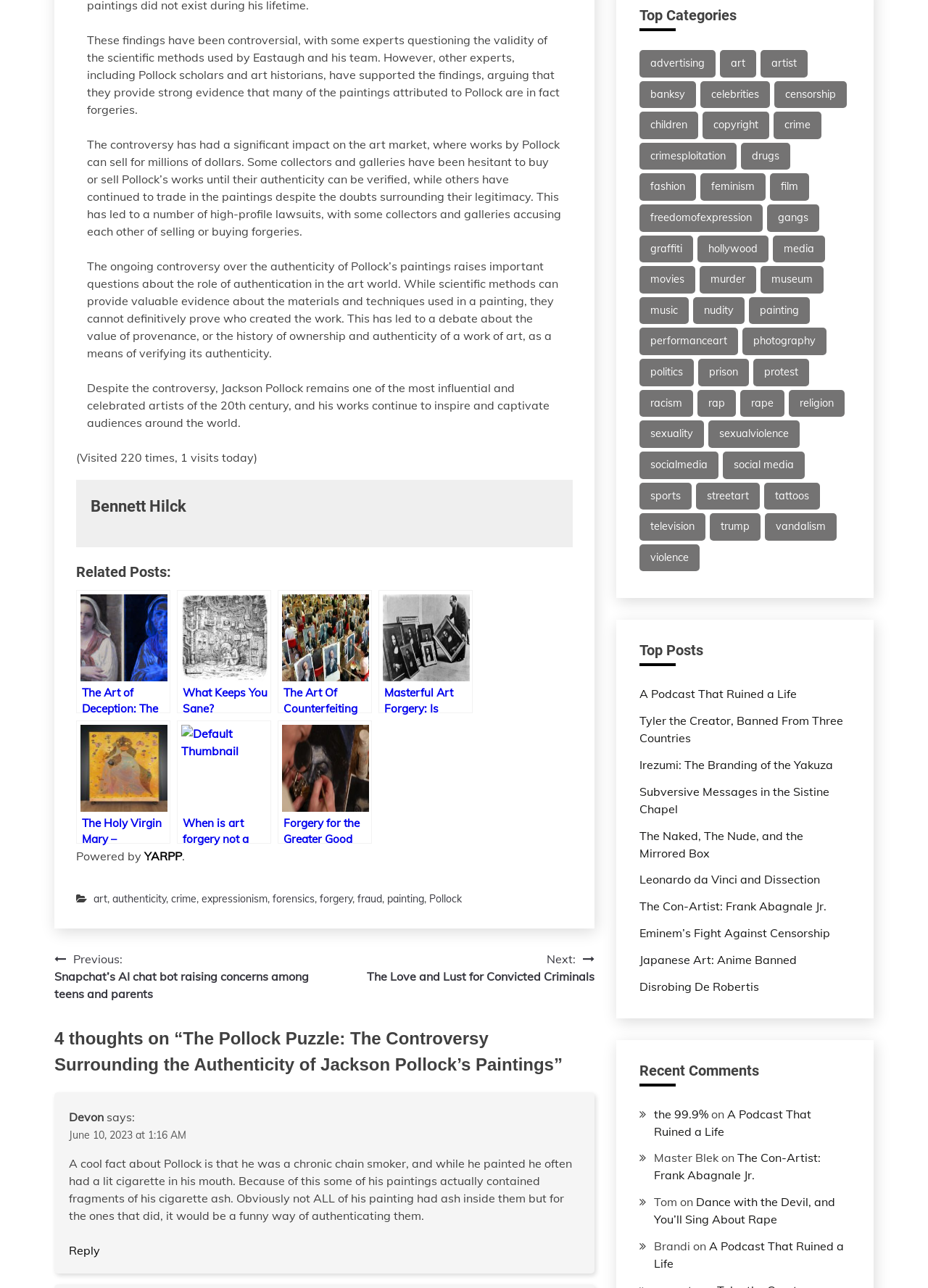Specify the bounding box coordinates of the element's area that should be clicked to execute the given instruction: "Click on the 'Next: The Love and Lust for Convicted Criminals' link". The coordinates should be four float numbers between 0 and 1, i.e., [left, top, right, bottom].

[0.395, 0.738, 0.641, 0.765]